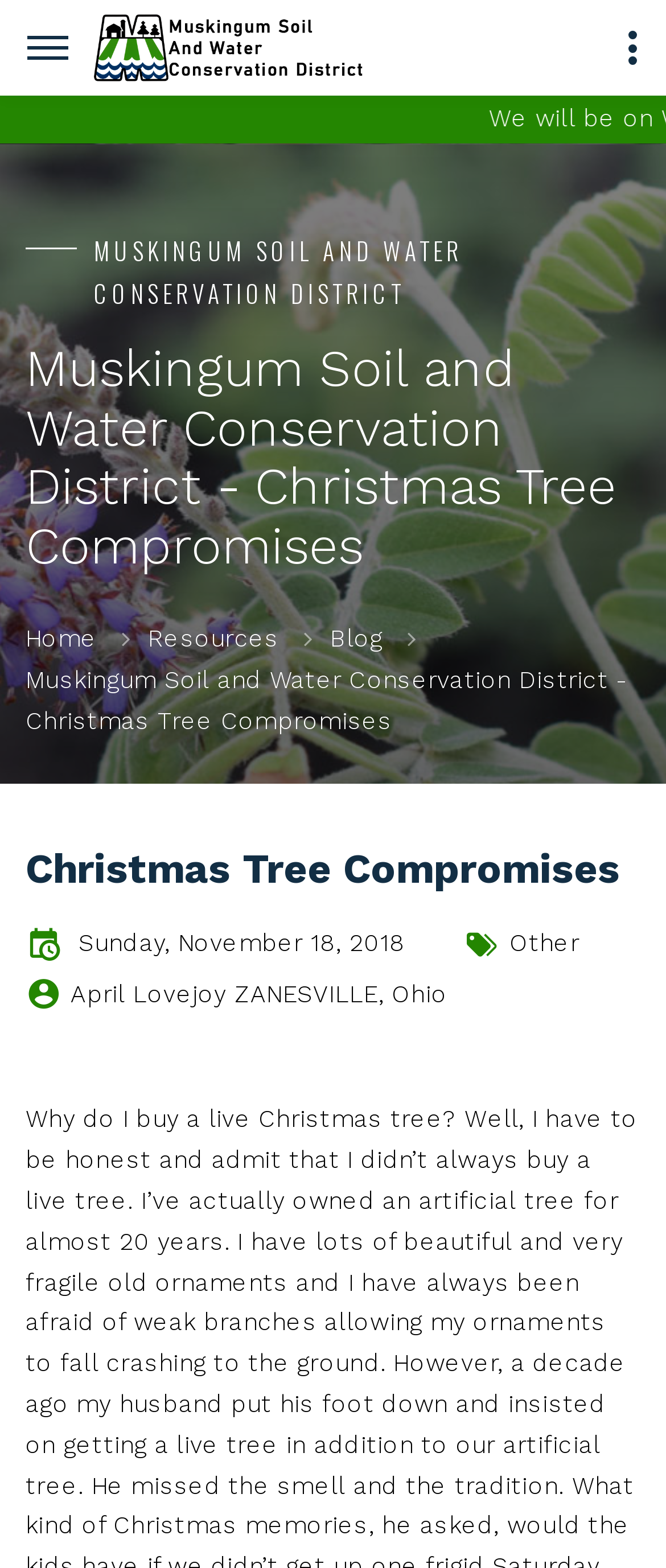Please respond to the question with a concise word or phrase:
What is the title of the blog post?

Christmas Tree Compromises